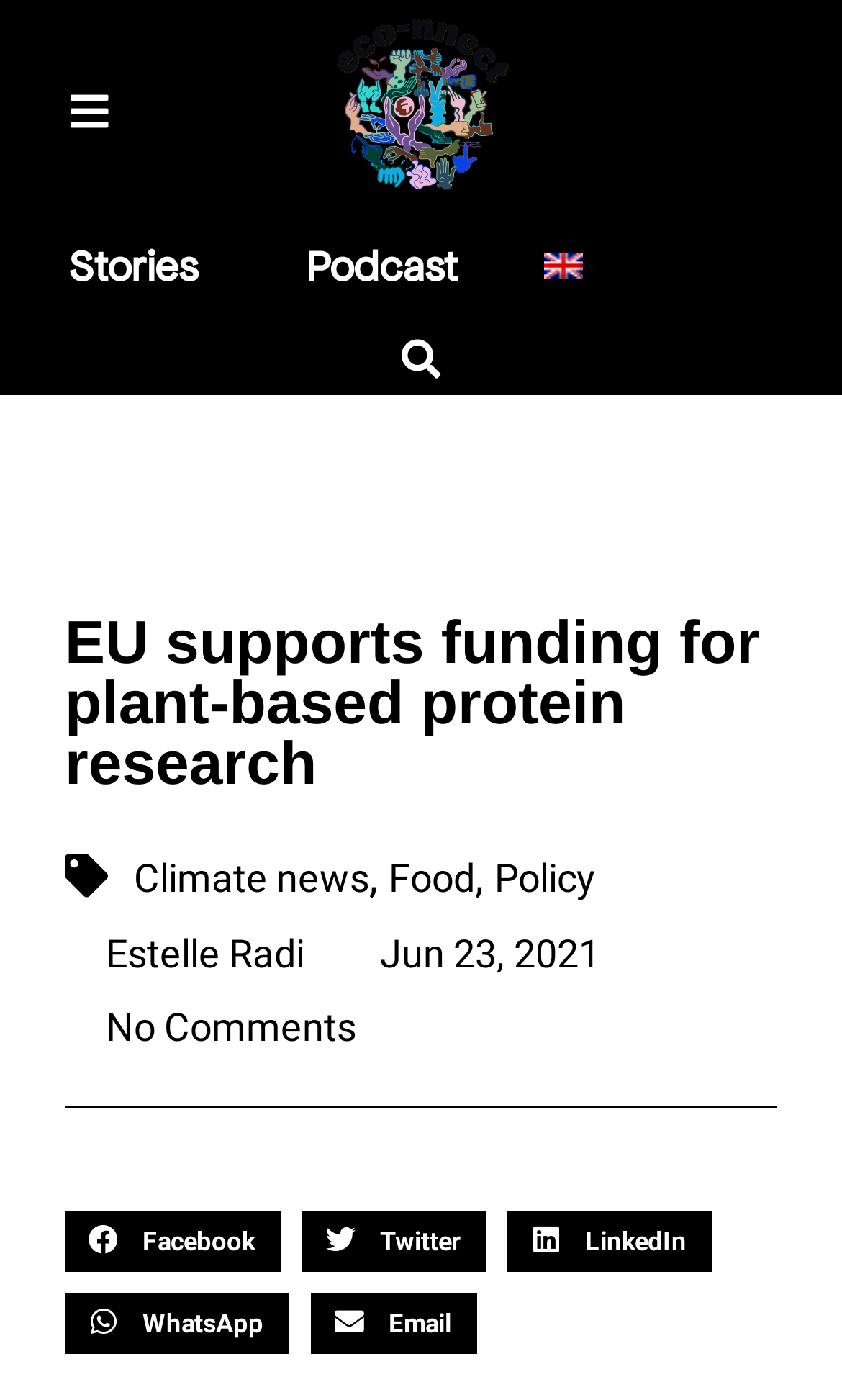Using the description: "Climate news", determine the UI element's bounding box coordinates. Ensure the coordinates are in the format of four float numbers between 0 and 1, i.e., [left, top, right, bottom].

[0.159, 0.614, 0.438, 0.642]